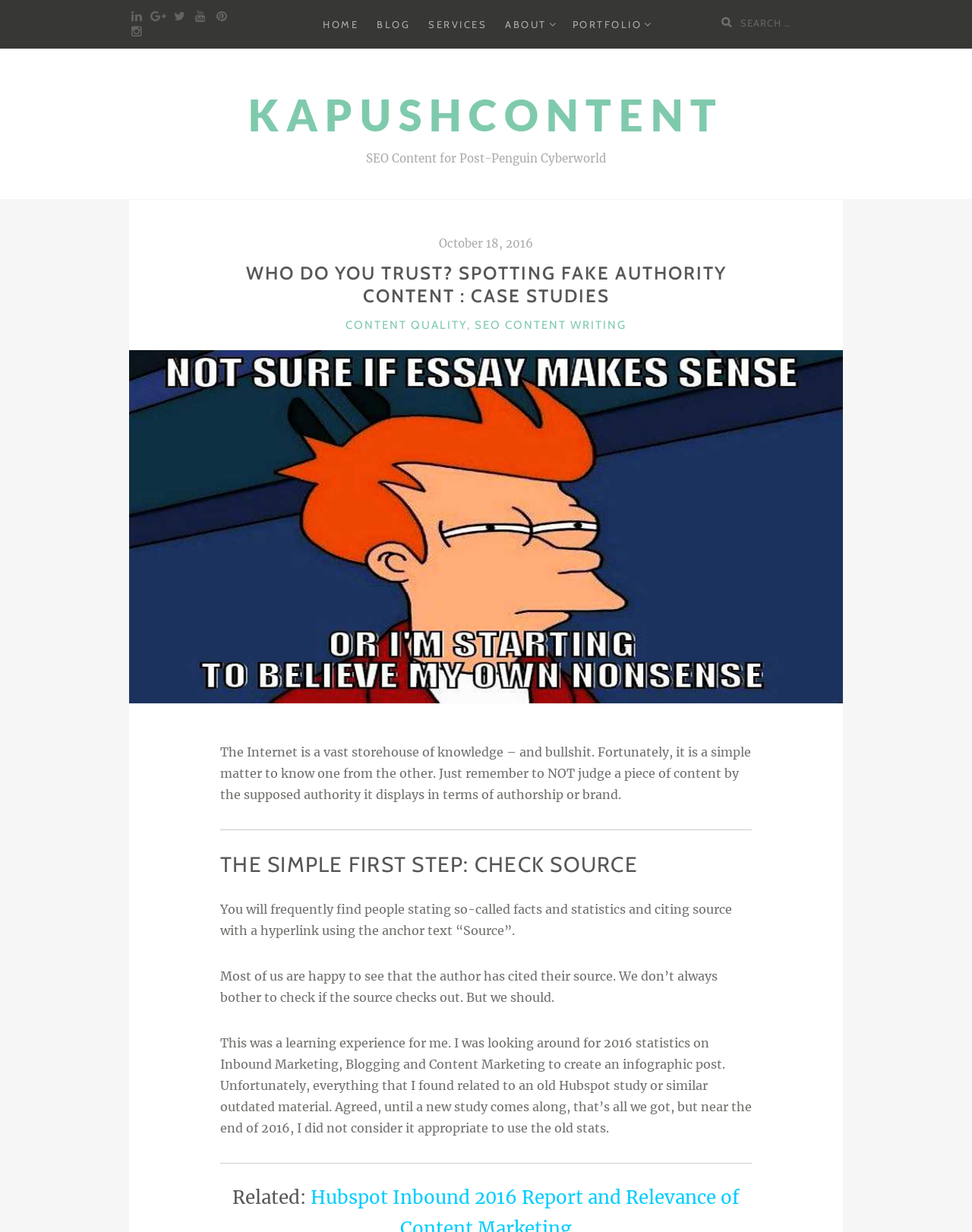Using the elements shown in the image, answer the question comprehensively: What type of content is the website focused on?

The website appears to be focused on SEO content, as indicated by the tagline 'SEO Content for Post-Penguin Cyberworld' and the categories listed on the webpage, which include 'CONTENT QUALITY' and 'SEO CONTENT WRITING'.